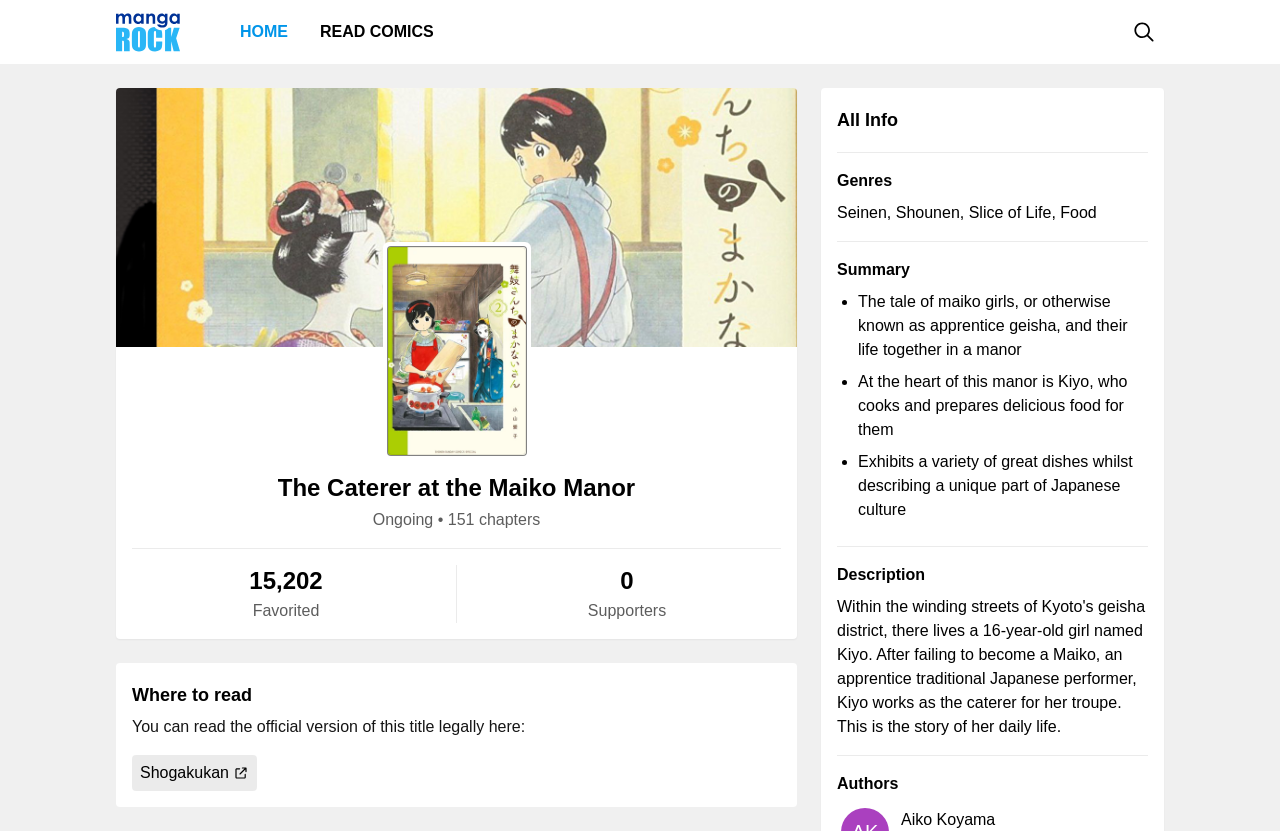Analyze and describe the webpage in a detailed narrative.

The webpage is about a manga titled "The Caterer at the Maiko Manor". At the top left corner, there is a Mangarock logo, followed by navigation links "HOME" and "READ COMICS". On the top right corner, there is a button with a popup dialog.

Below the navigation links, there is a large image of the manga cover, taking up most of the width of the page. Above the image, there is a heading with the title of the manga. To the right of the image, there are several lines of text, including the manga's status ("Ongoing"), the number of chapters ("151 chapters"), and the number of favorites and supporters.

Below the manga cover image, there are several sections of text. The first section is about the manga's information, including genres ("Seinen, Shounen, Slice of Life, Food") and a summary of the story. The summary is divided into three bullet points, describing the life of maiko girls in a manor, the main character Kiyo who cooks for them, and the unique part of Japanese culture exhibited in the manga.

Further down the page, there are sections for the manga's description, authors, and where to read the official version legally. The "Where to read" section provides a link to Shogakukan, where the official version of the manga can be read.